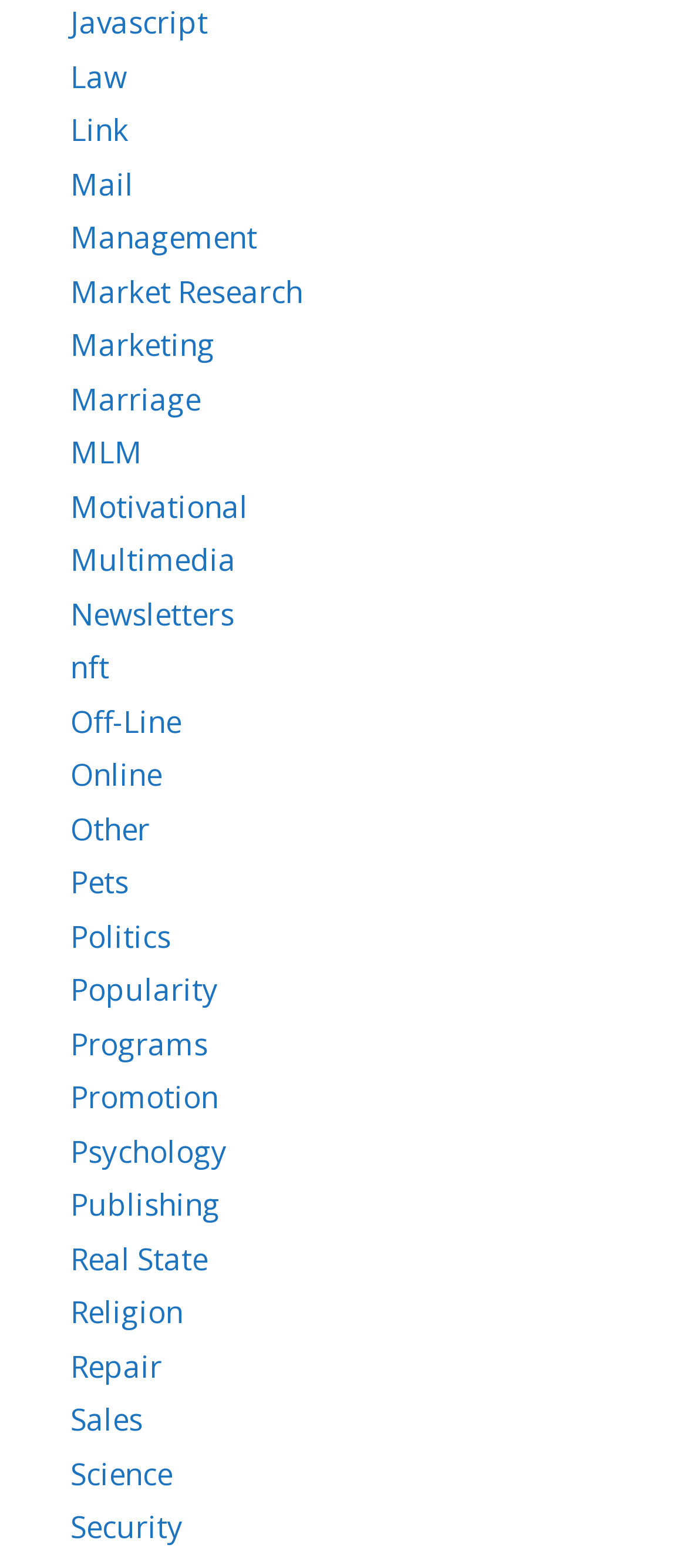Please answer the following query using a single word or phrase: 
Is there a link related to 'Science' on this webpage?

Yes